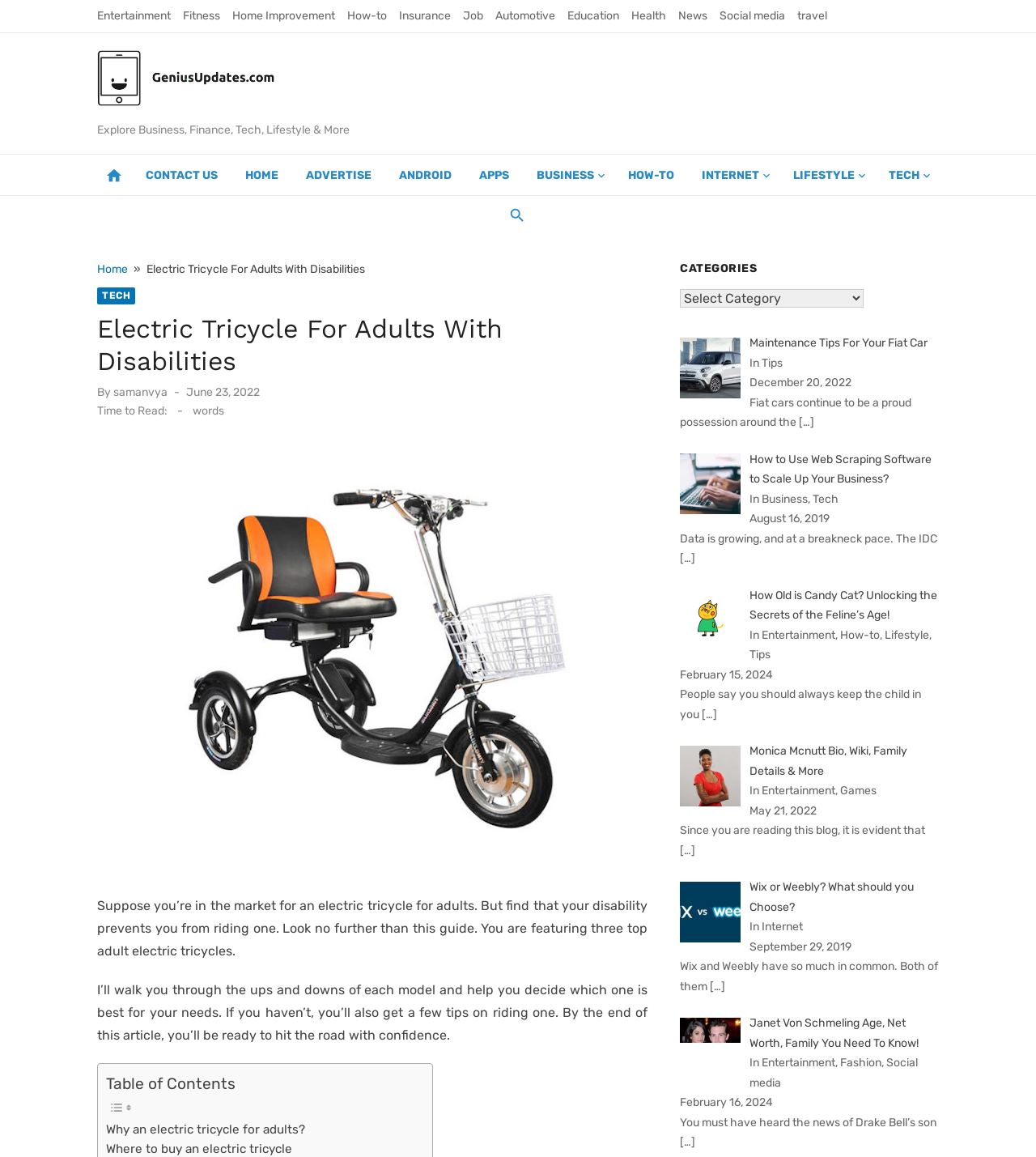Give a detailed explanation of the elements present on the webpage.

This webpage is about electric tricycles for adults with disabilities. At the top, there is a navigation menu with links to various categories such as Entertainment, Fitness, Home Improvement, and more. Below the navigation menu, there is a logo of "Genius Updates" and a link to the home page. 

To the right of the logo, there is a section with links to different categories, including Business, Finance, Tech, Lifestyle, and more. Below this section, there is a main menu with links to Contact Us, Home, Advertise, Android, Apps, and more.

The main content of the webpage is an article about electric tricycles for adults with disabilities. The article has a heading and a subheading, followed by a brief introduction. There is an image of an electric tricycle below the introduction. The article then provides information about the benefits and features of electric tricycles, with a table of contents at the bottom.

On the right side of the webpage, there is a section with links to other articles, including "Maintenance Tips For Your Fiat Car", "Web Scraping Software", "How Old is Candy Cat?", "Monica Mcnutt Bio", and more. Each article has a brief summary and an image.